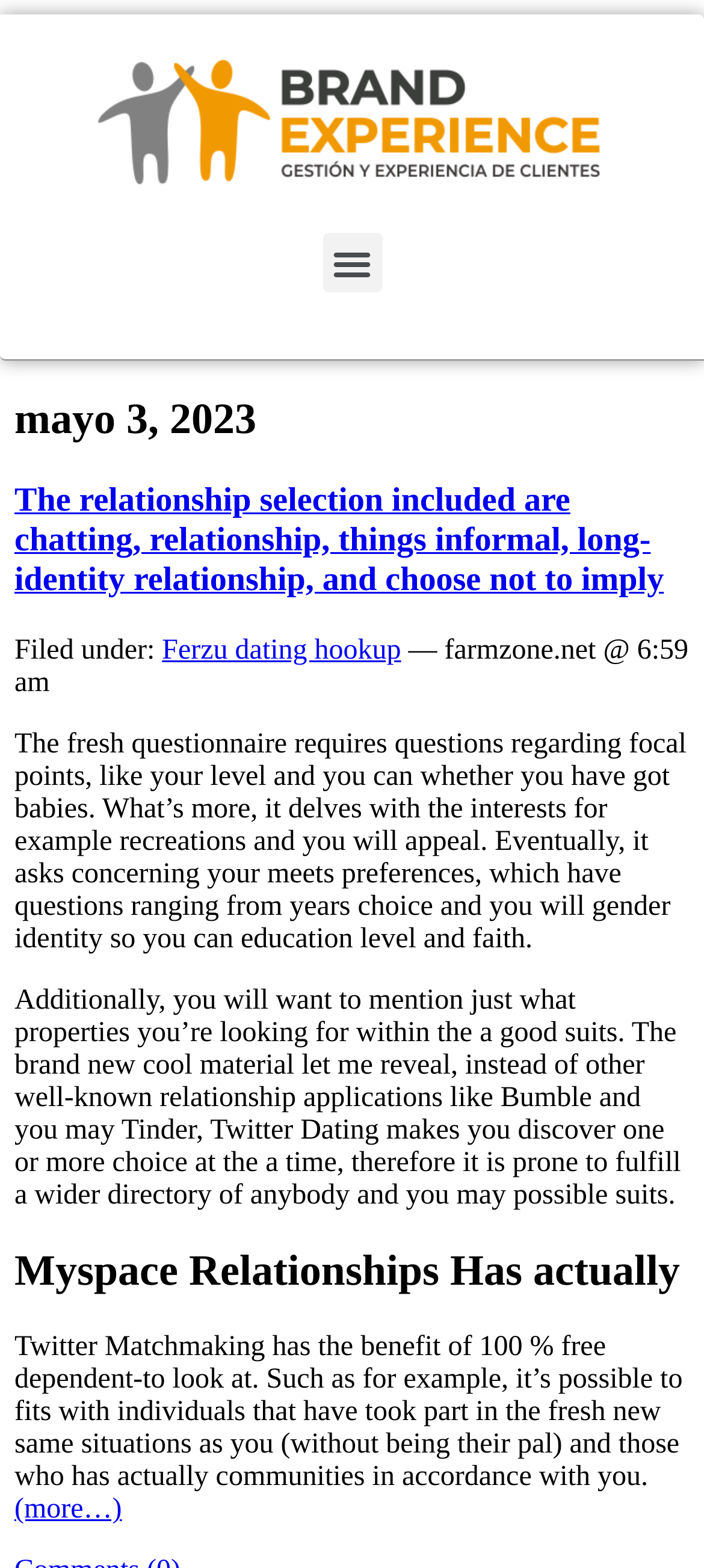What is unique about Facebook Dating compared to other dating apps?
Answer the question with a single word or phrase derived from the image.

it allows multiple choices at a time